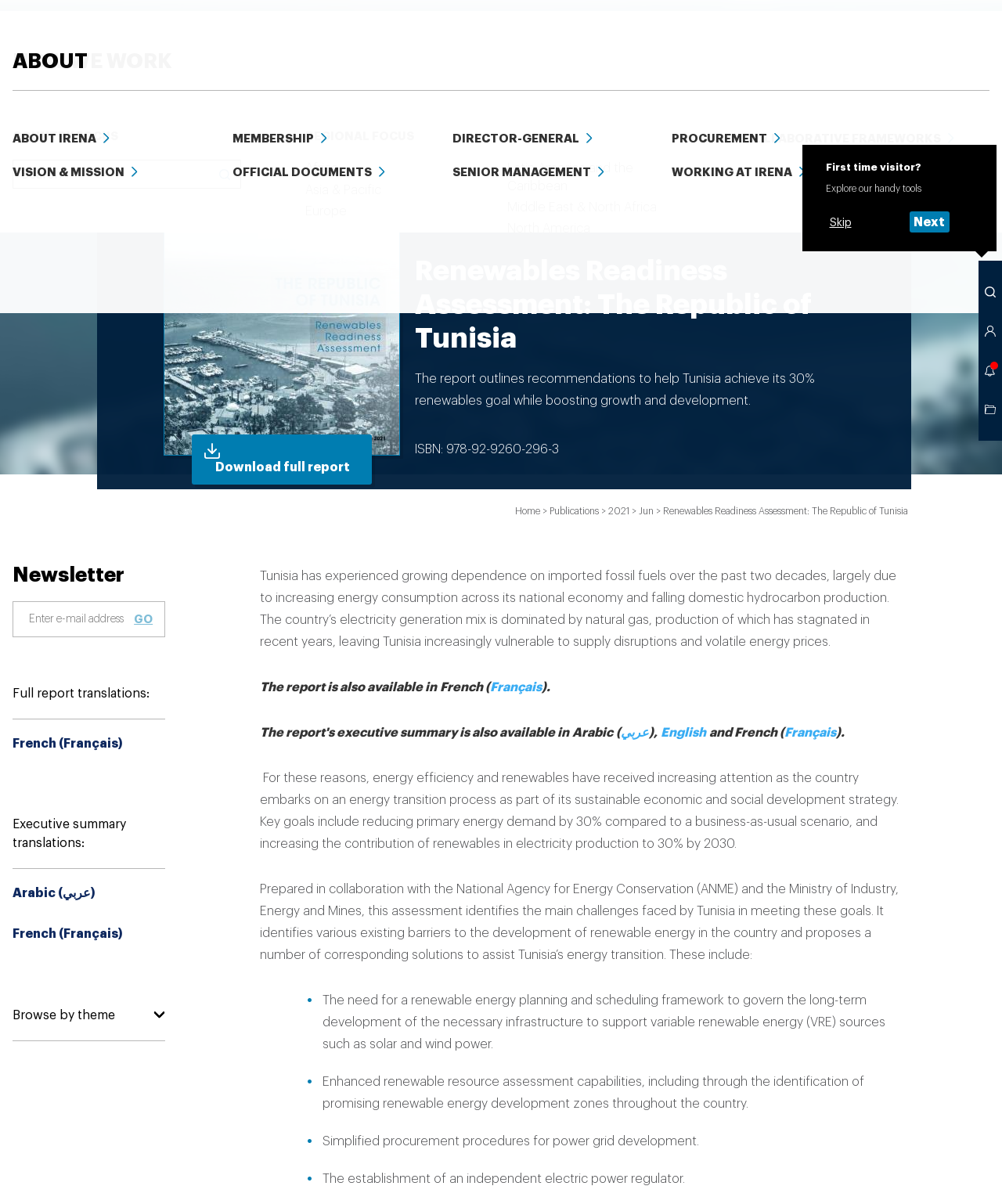Could you identify the text that serves as the heading for this webpage?

Renewables Readiness Assessment: The Republic of Tunisia